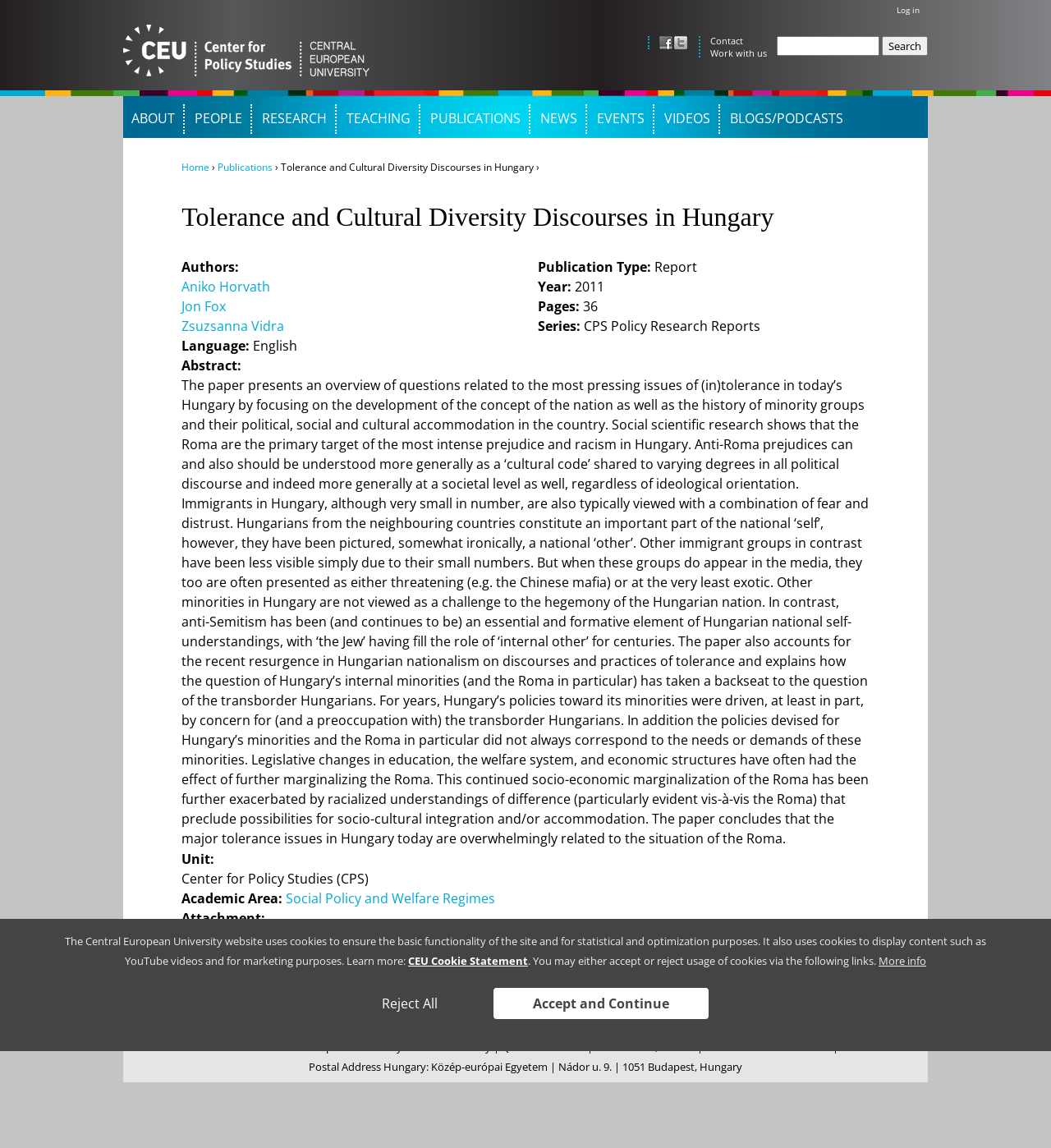Please determine the bounding box coordinates of the element to click on in order to accomplish the following task: "Go to the ABOUT page". Ensure the coordinates are four float numbers ranging from 0 to 1, i.e., [left, top, right, bottom].

[0.125, 0.094, 0.166, 0.112]